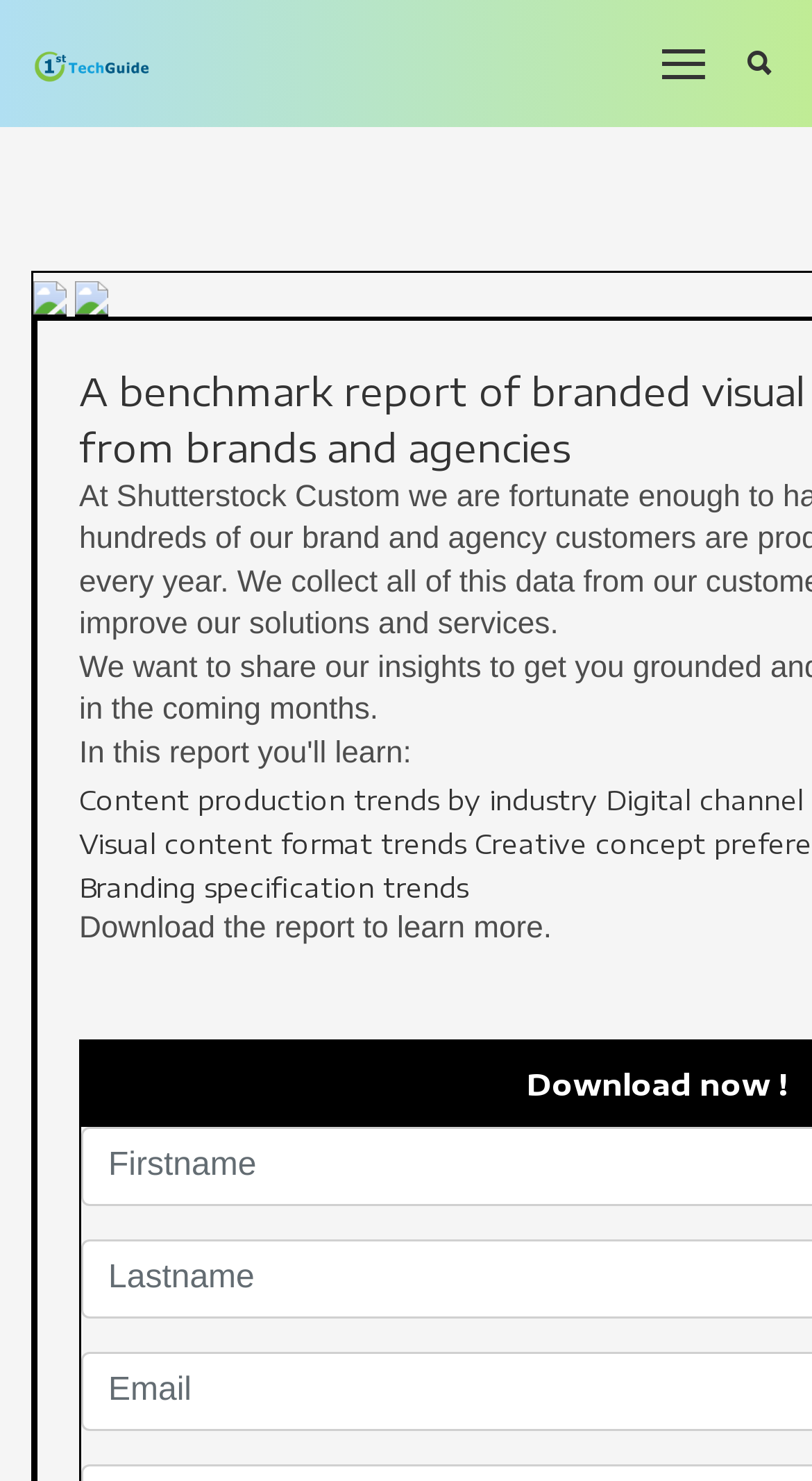How many types of content format trends are mentioned?
Please respond to the question with a detailed and informative answer.

Only one type of content format trend is mentioned, which is 'Visual content format trends', as indicated by the StaticText element.